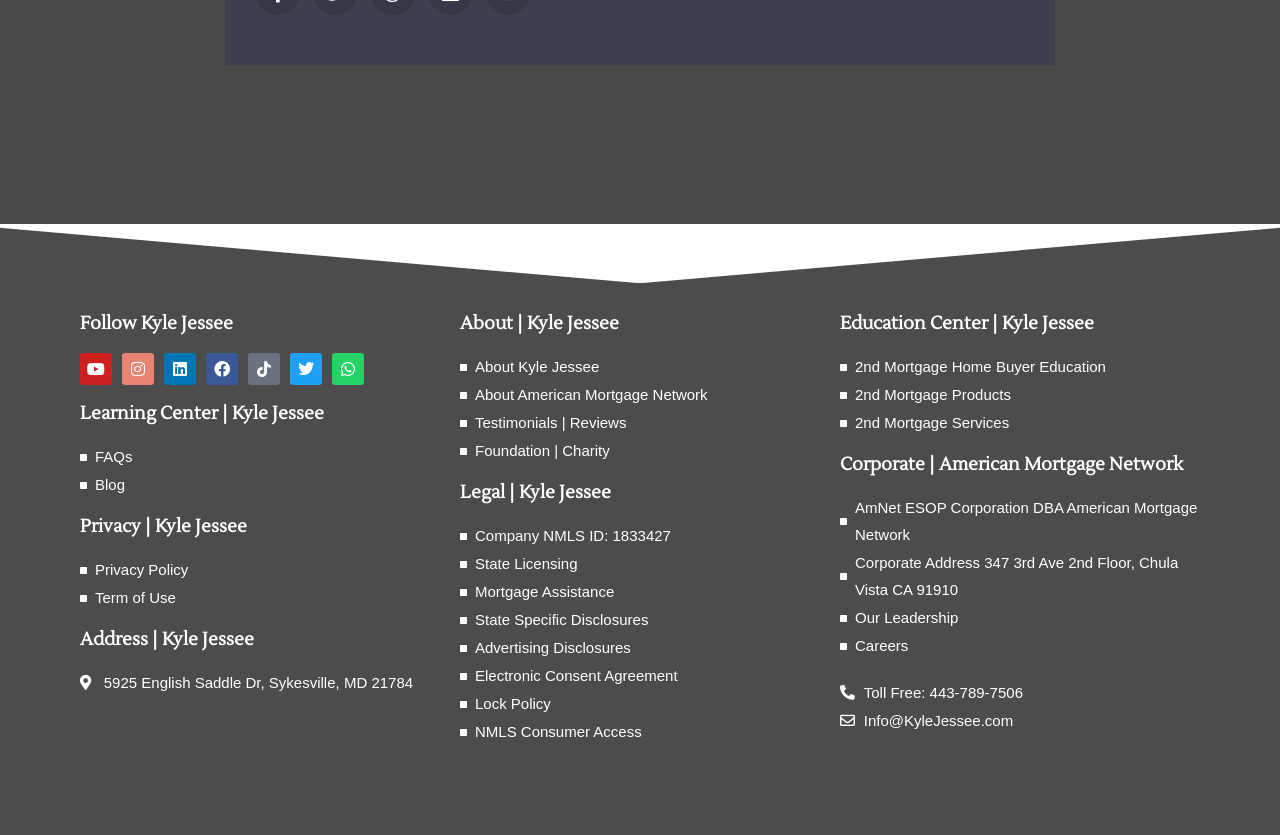What is the company NMLS ID?
From the image, provide a succinct answer in one word or a short phrase.

1833427